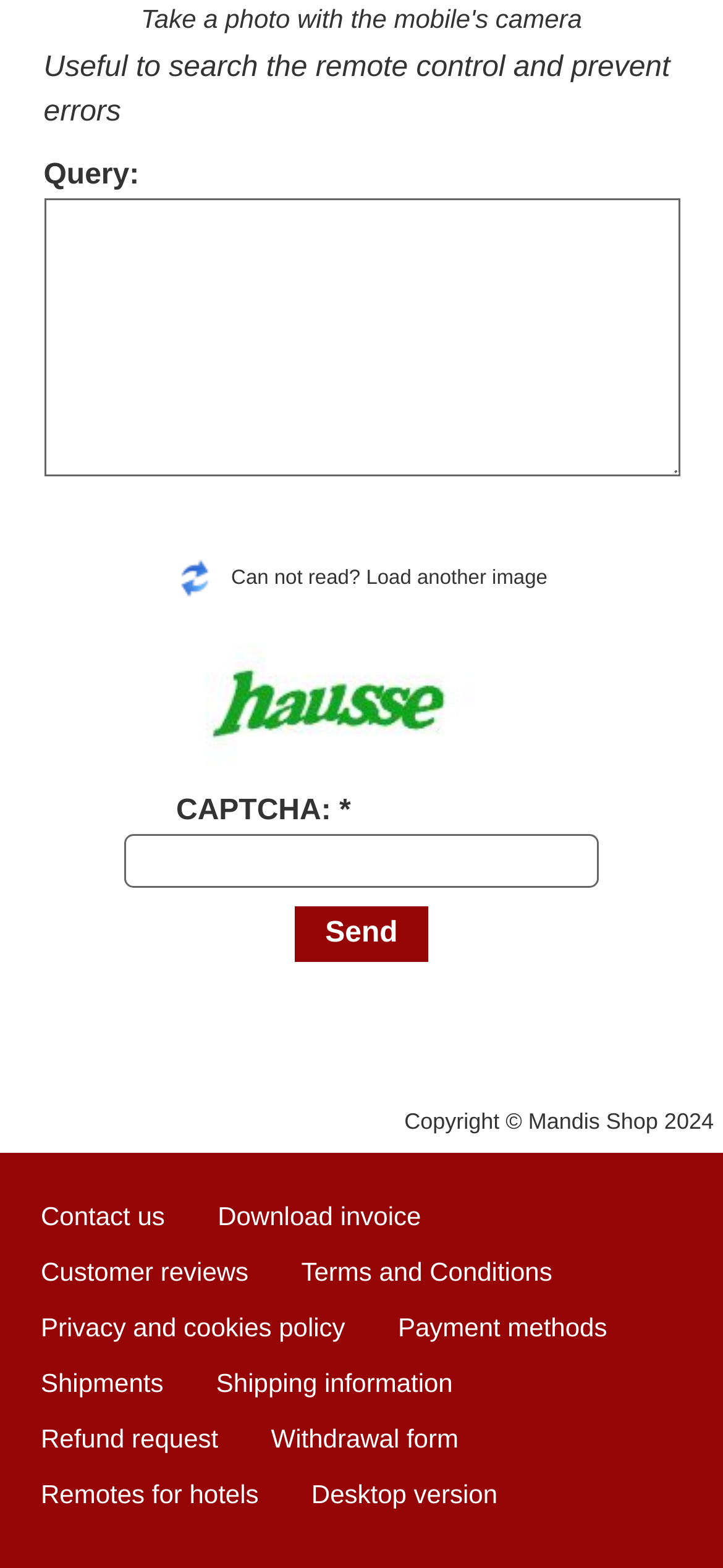Find the bounding box coordinates of the clickable area that will achieve the following instruction: "Load another image".

[0.32, 0.361, 0.757, 0.375]